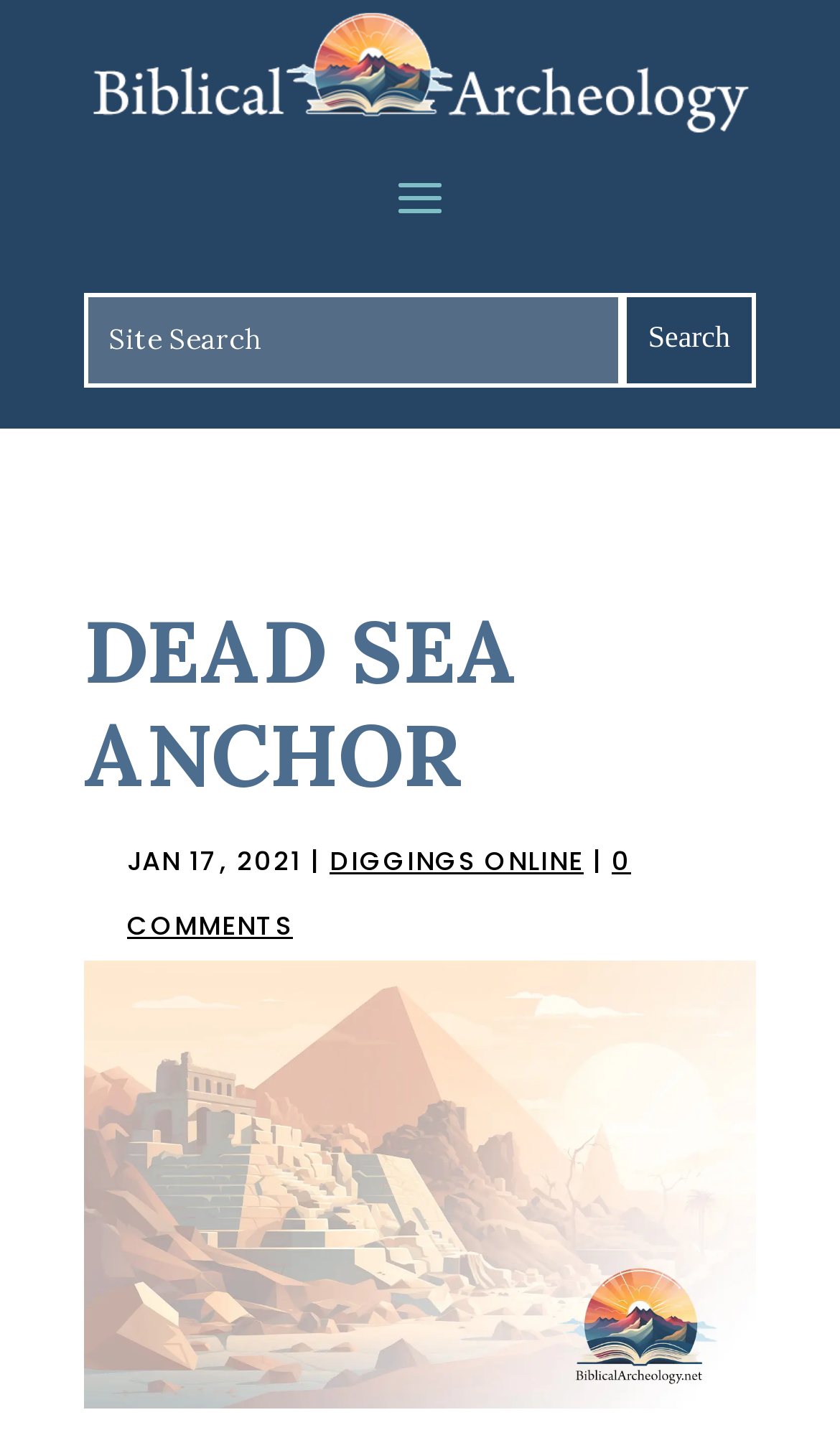Generate a comprehensive caption for the webpage you are viewing.

The webpage is about Biblical Archeology, specifically featuring an article about the Dead Sea Anchor. At the top, there is a link and a large image that spans almost the entire width of the page. Below the image, there is a search bar with a text box and a "Search" button, allowing users to search the site.

The main heading "DEAD SEA ANCHOR" is prominently displayed in the middle of the page. Below the heading, there is a date "JAN 17, 2021" followed by a vertical line and a link to "DIGGINGS ONLINE". On the same line, there is another link to "0 COMMENTS" on the right side.

Further down the page, there is a large image that takes up most of the page's width, likely an image related to the Dead Sea Anchor article. There are no other visible UI elements or text on the page besides these mentioned.